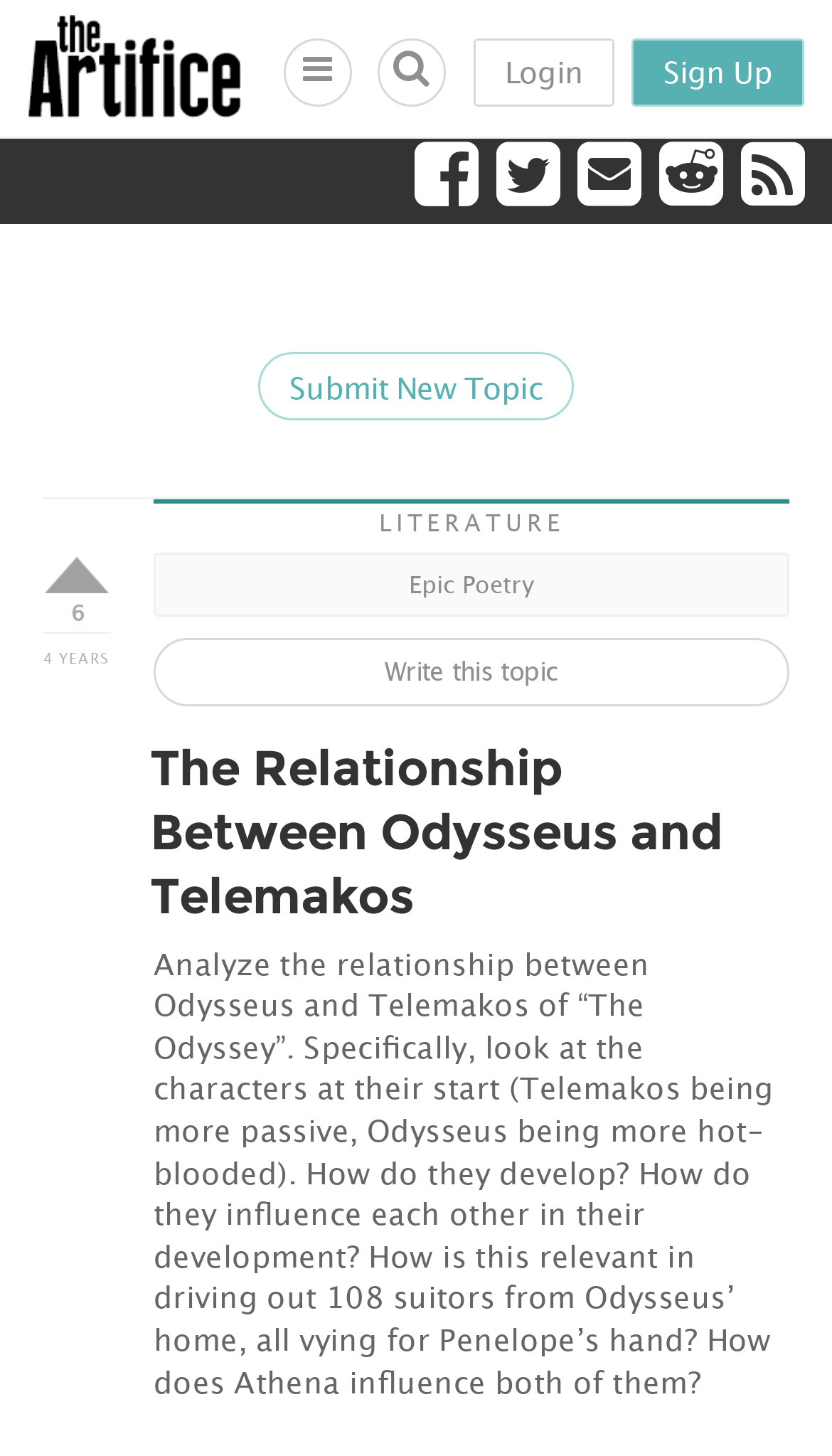Based on the image, please elaborate on the answer to the following question:
What is the purpose of the button 'Submit New Topic'?

I determined the purpose of the button 'Submit New Topic' by looking at its text content and its position within the layout table, which suggests that it is related to submitting a new topic.